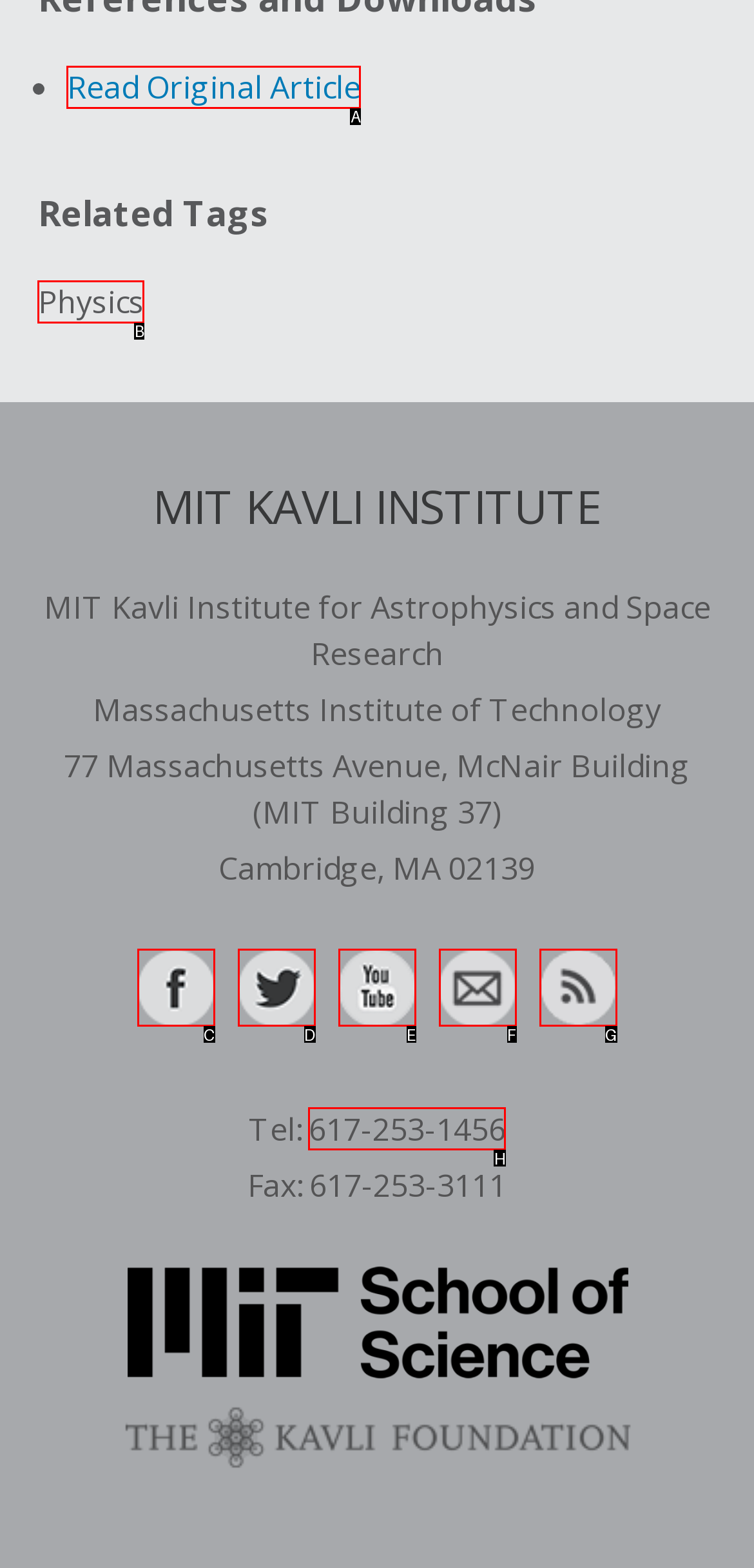Given the description: 617-253-1456, select the HTML element that matches it best. Reply with the letter of the chosen option directly.

H